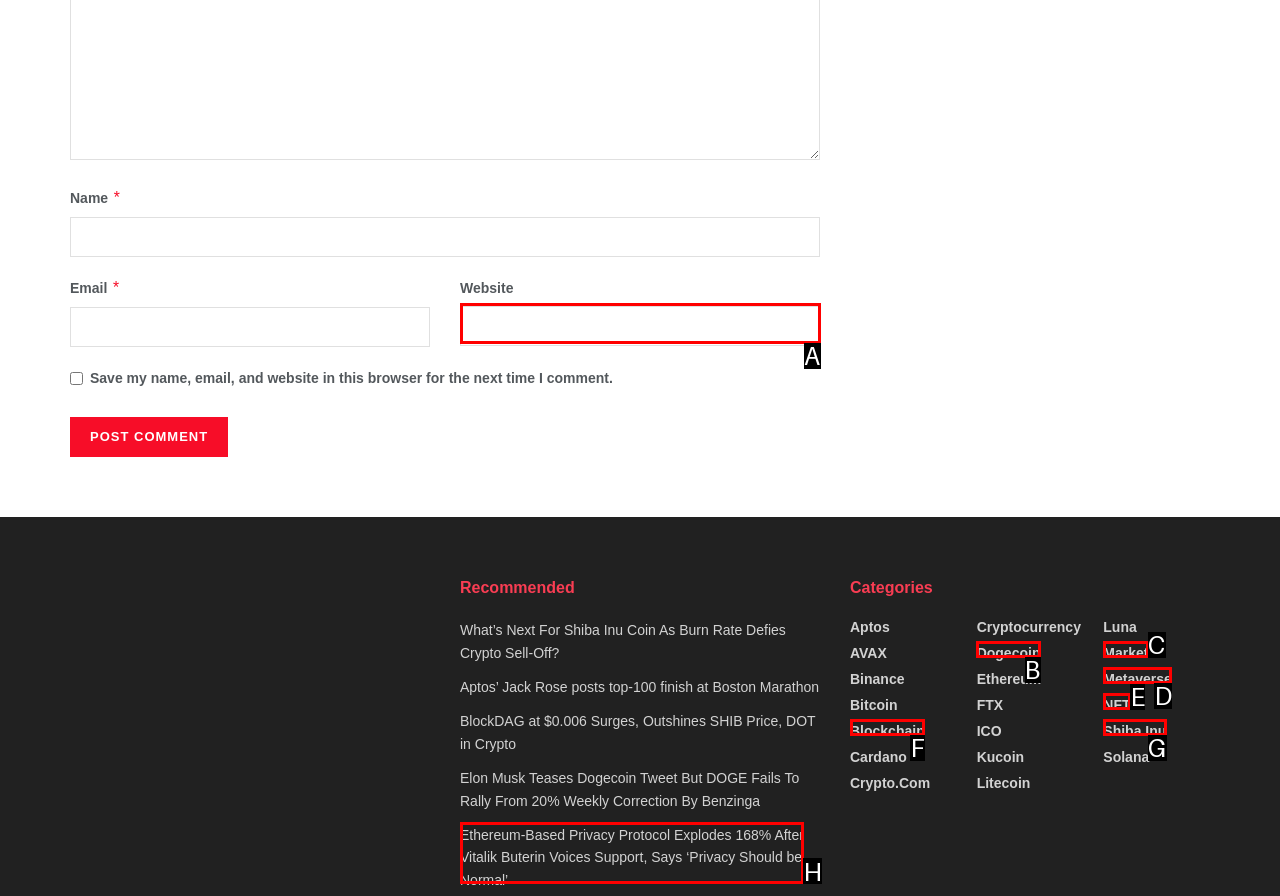Match the HTML element to the description: parent_node: Website name="url". Respond with the letter of the correct option directly.

A